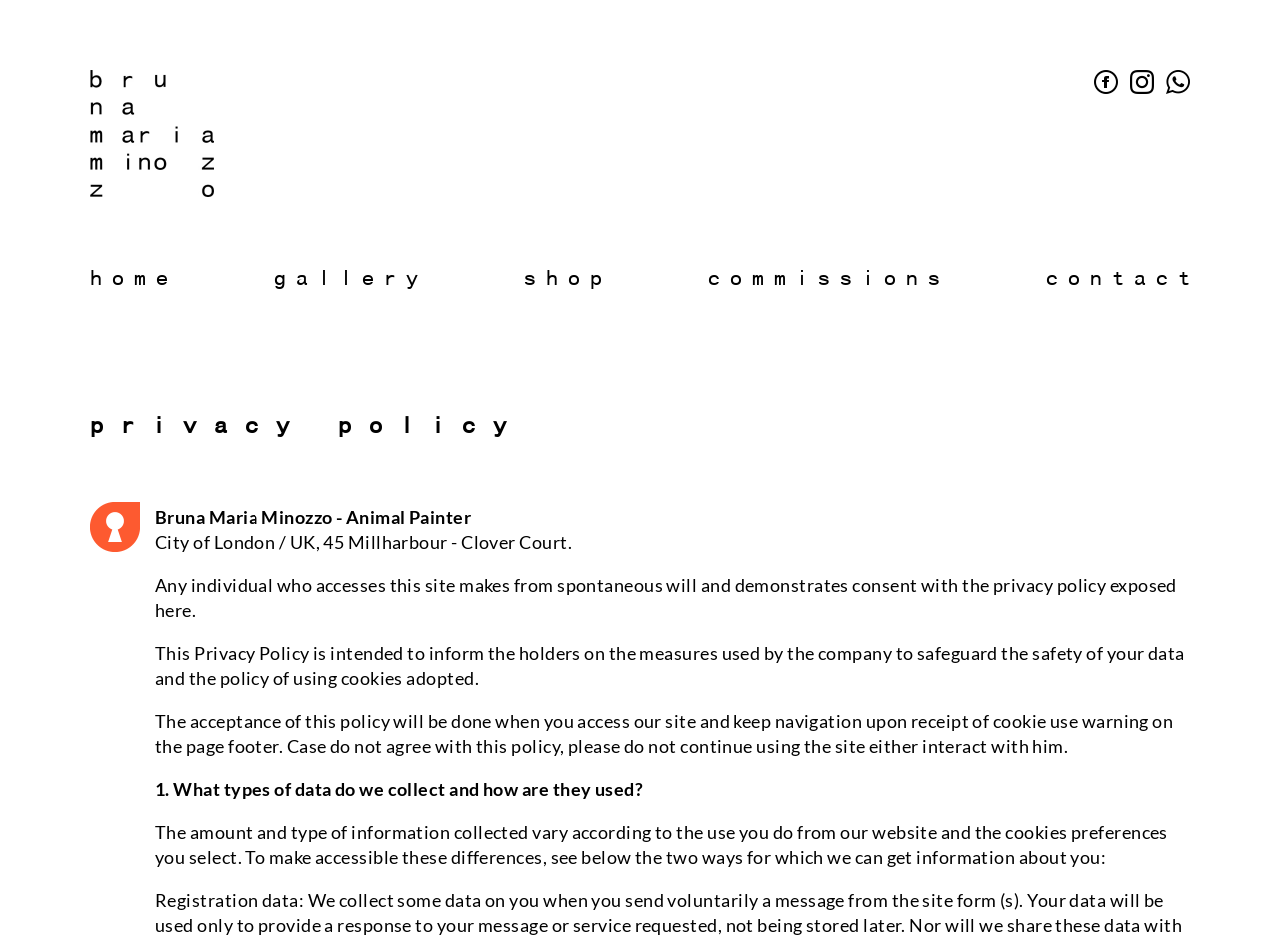What is the name of the animal painter?
Provide a detailed answer to the question using information from the image.

The name of the animal painter can be found in the heading element 'Bruna Maria Minozzo' and also in the StaticText element 'Bruna Maria Minozzo - Animal Painter'.